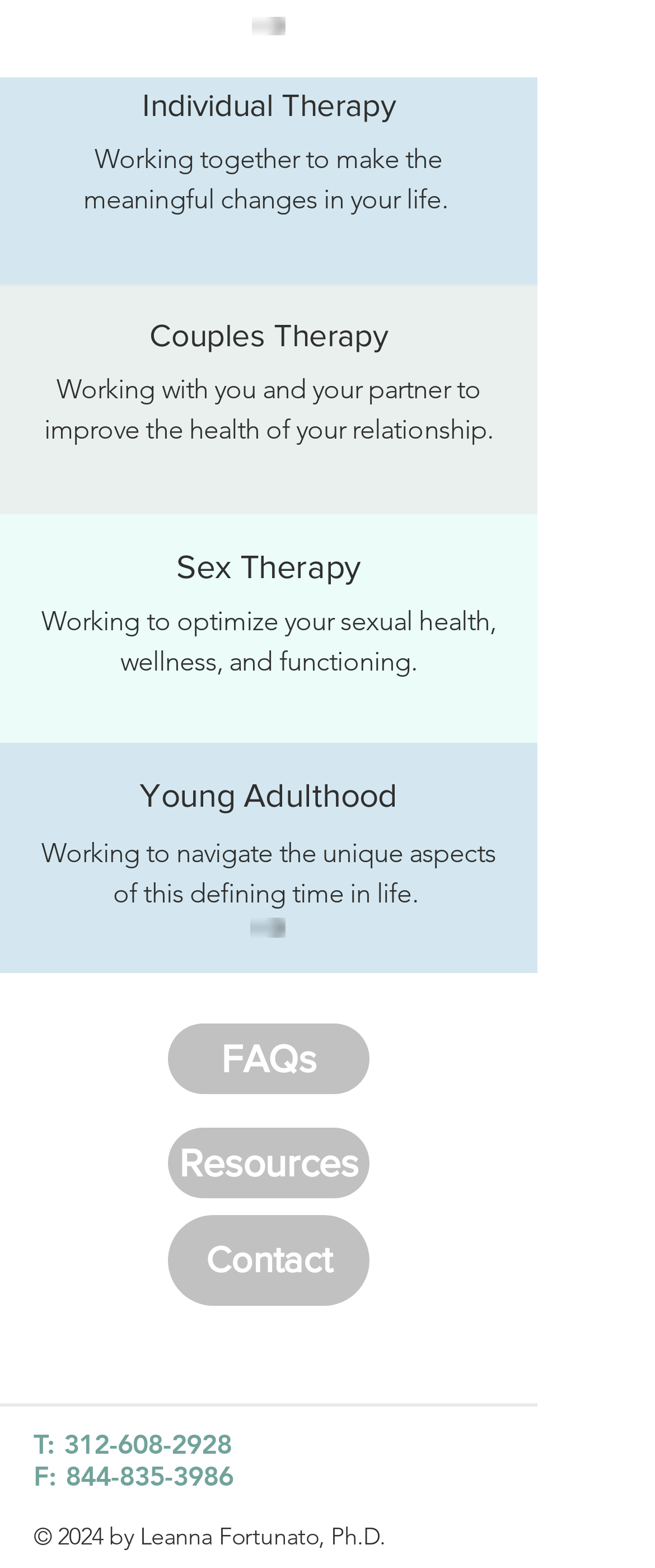Please identify the bounding box coordinates of the area I need to click to accomplish the following instruction: "Click on Couples Therapy".

[0.228, 0.203, 0.592, 0.225]